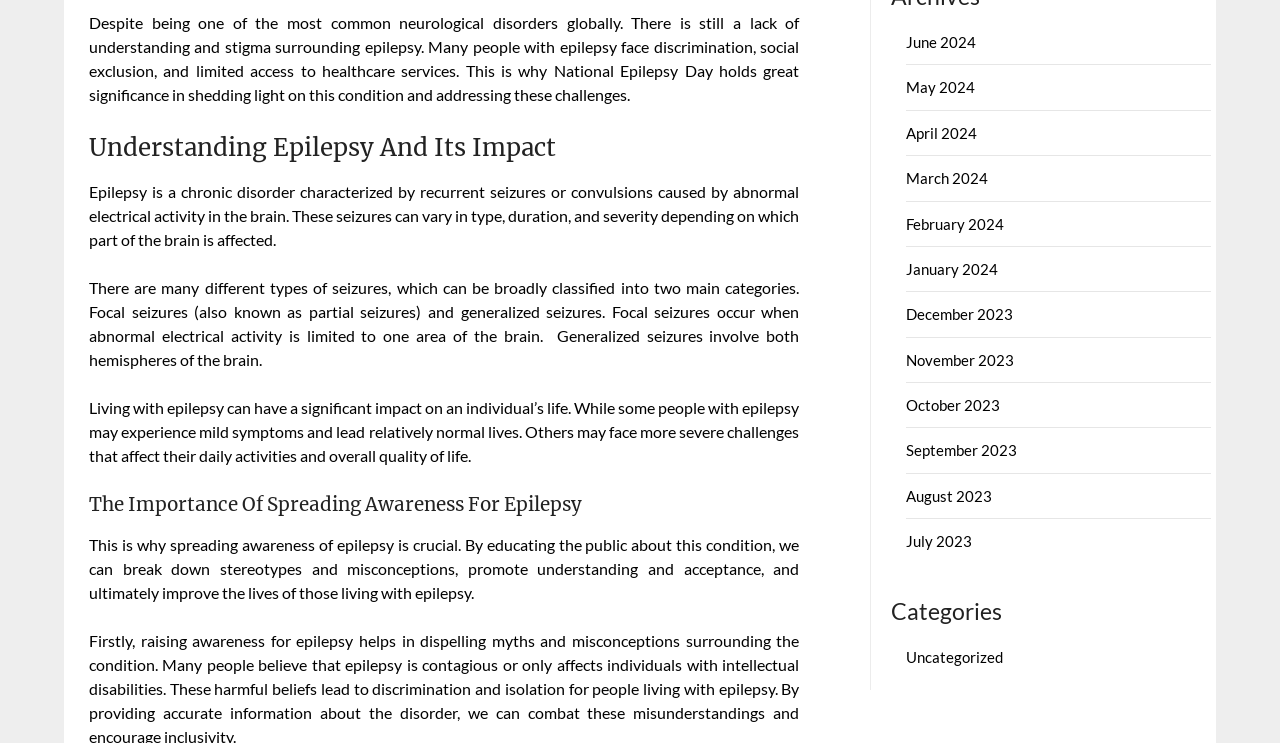What is the time period covered by the links on the webpage?
Using the image as a reference, answer the question with a short word or phrase.

2023-2024